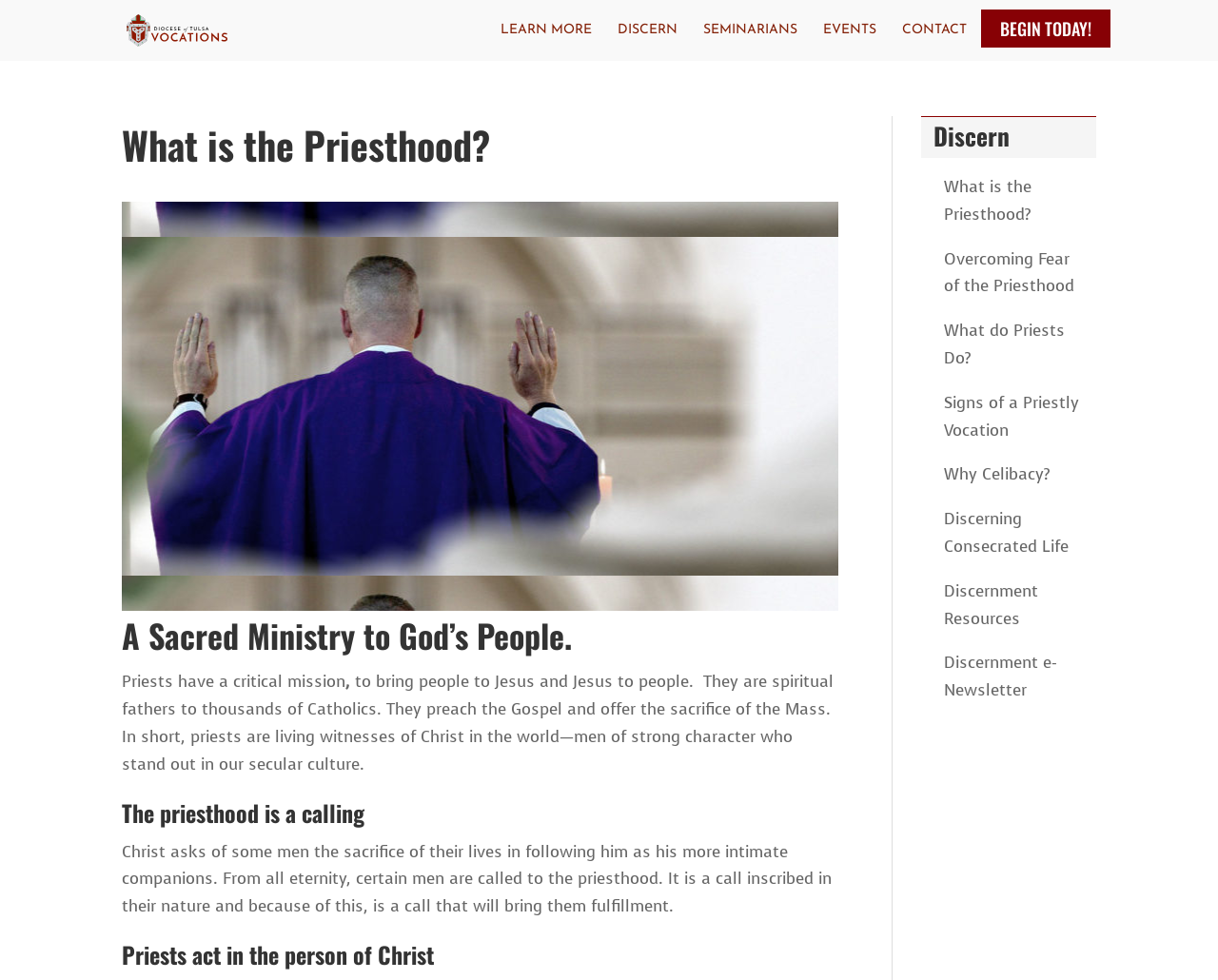Use a single word or phrase to answer the question: How many headings are there on the webpage?

3